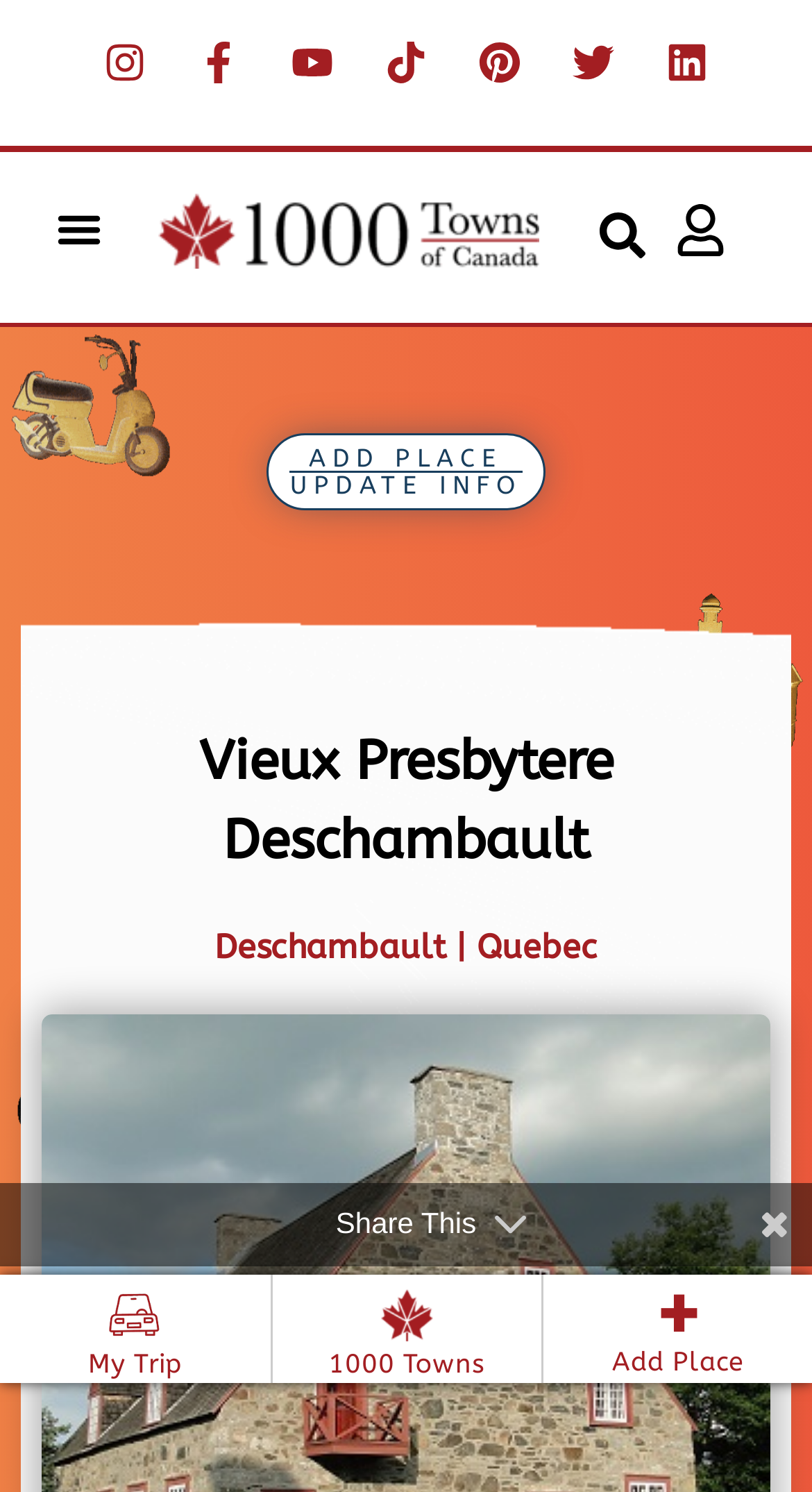Given the description "Tiktok", determine the bounding box of the corresponding UI element.

[0.449, 0.014, 0.551, 0.07]